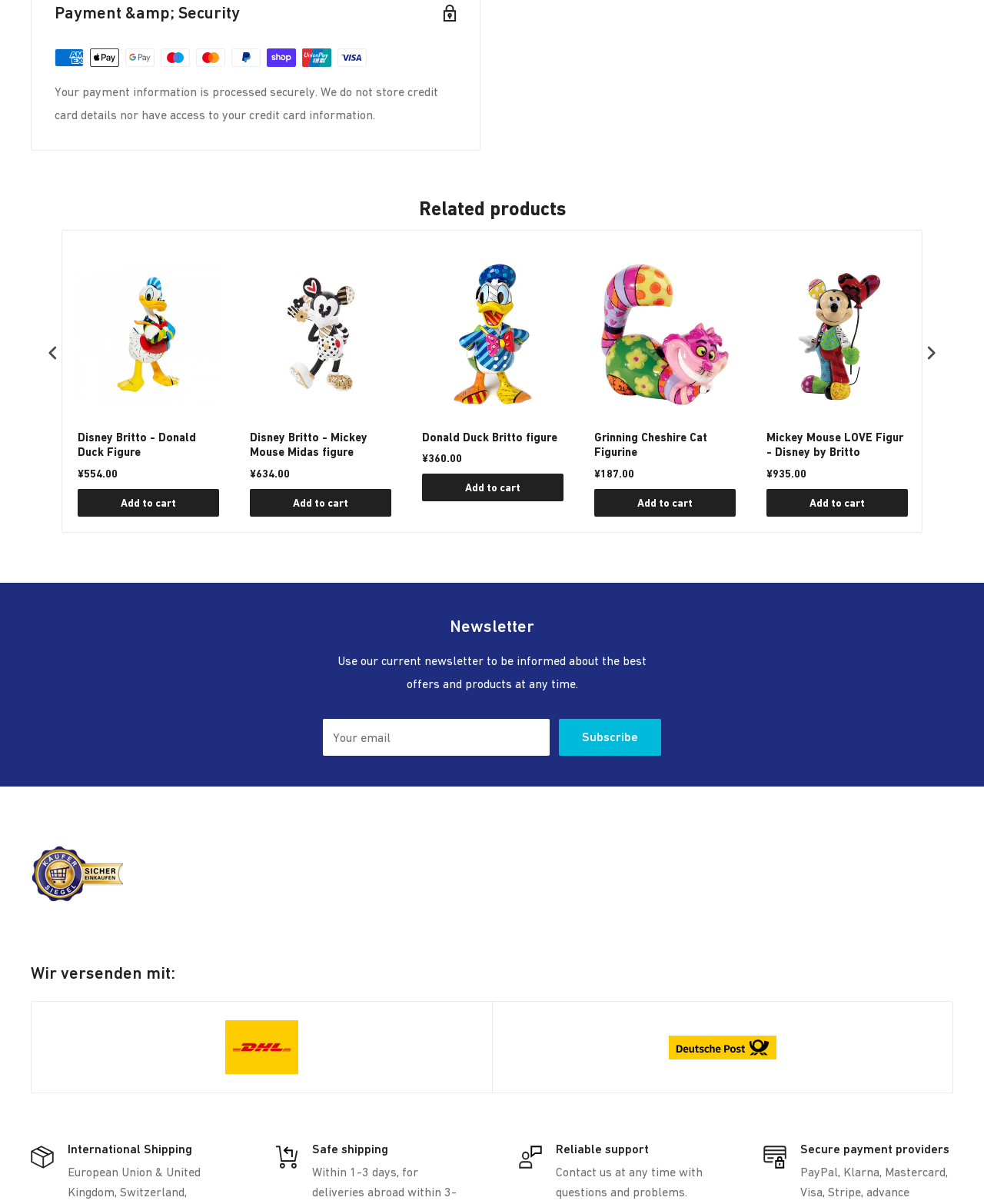Identify the bounding box coordinates of the specific part of the webpage to click to complete this instruction: "Subscribe to the newsletter".

[0.568, 0.597, 0.672, 0.628]